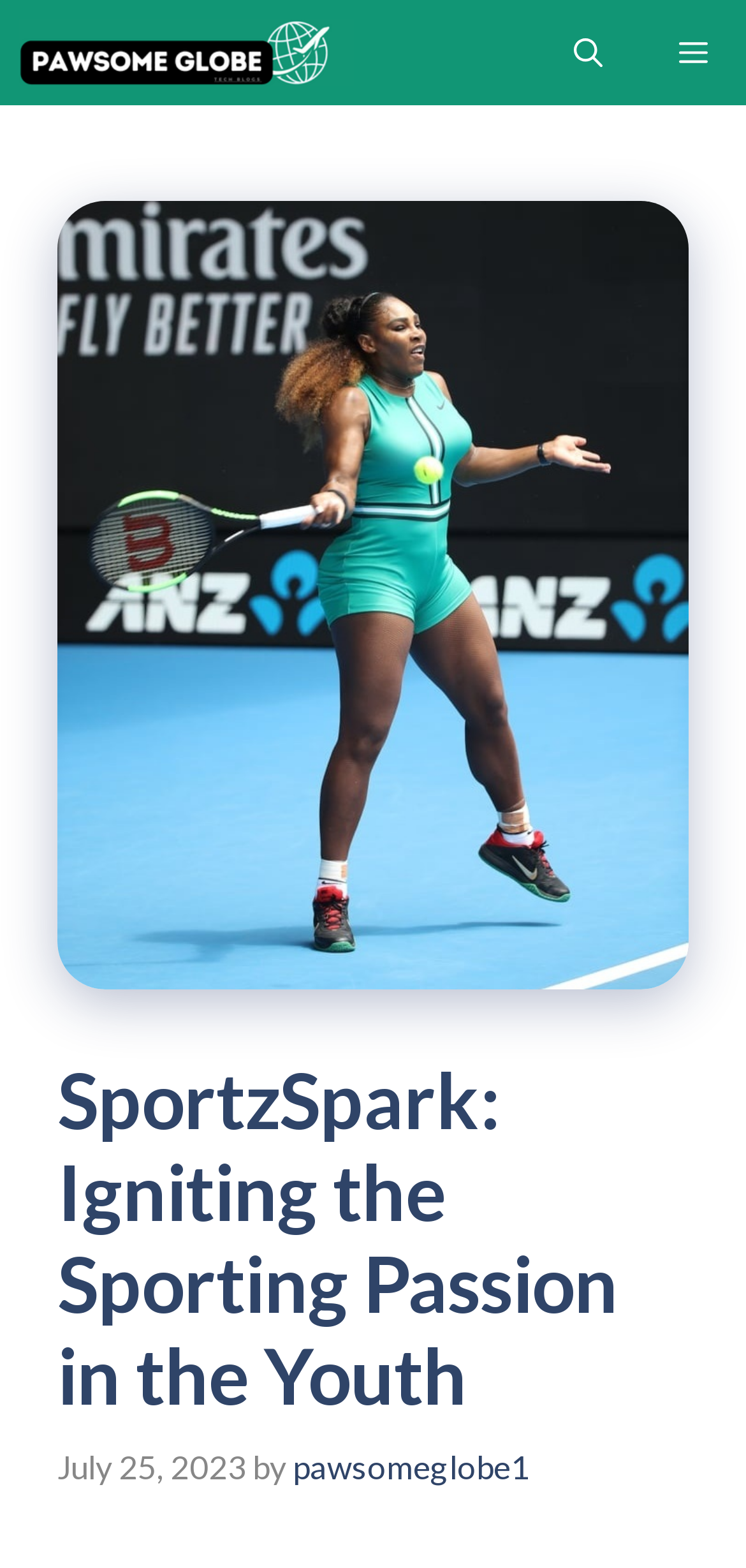What is the purpose of the button with the image 'serena2B2'?
Using the information from the image, give a concise answer in one word or a short phrase.

Open search